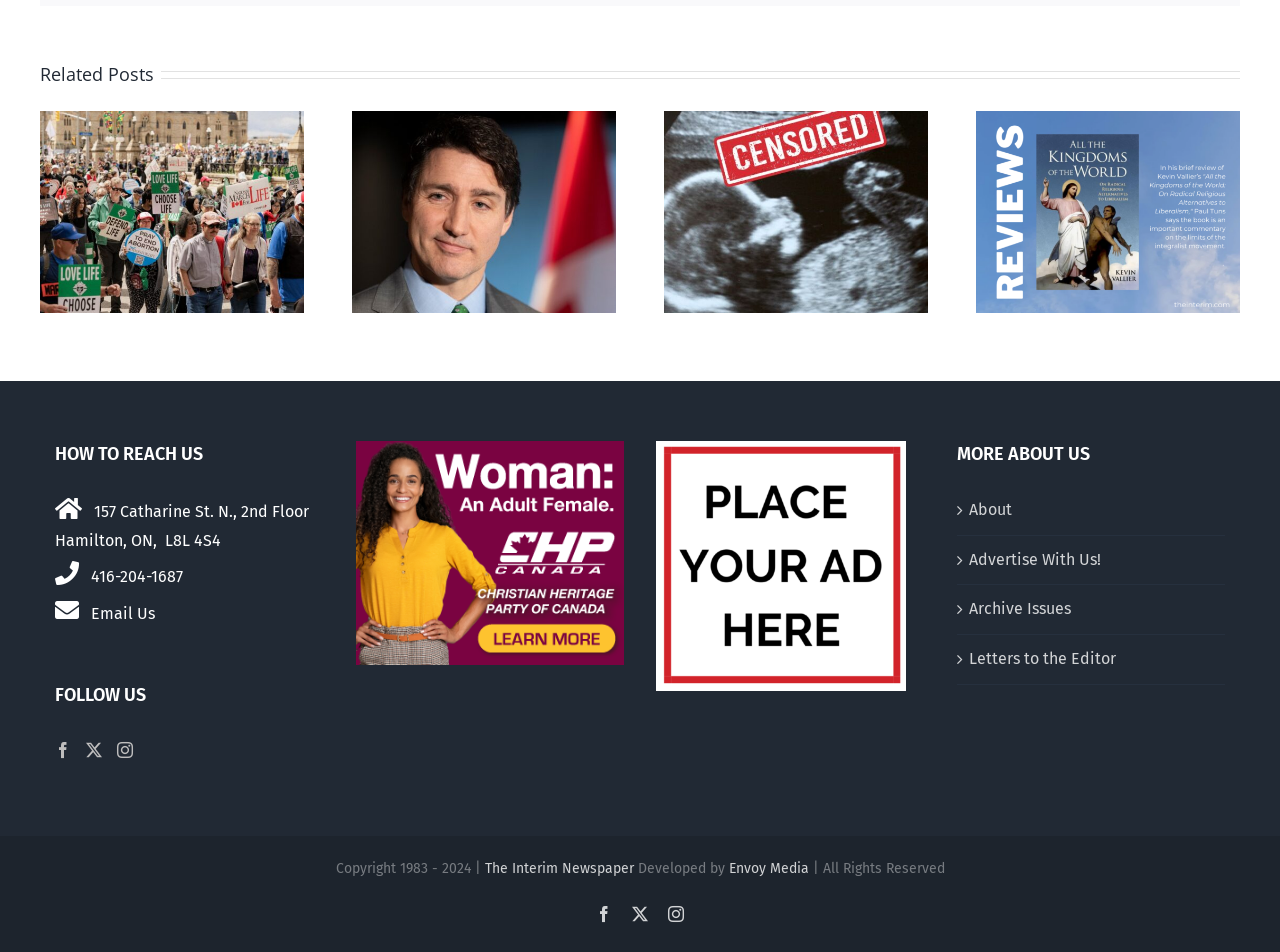For the following element description, predict the bounding box coordinates in the format (top-left x, top-left y, bottom-right x, bottom-right y). All values should be floating point numbers between 0 and 1. Description: Envoy Media

[0.569, 0.903, 0.632, 0.921]